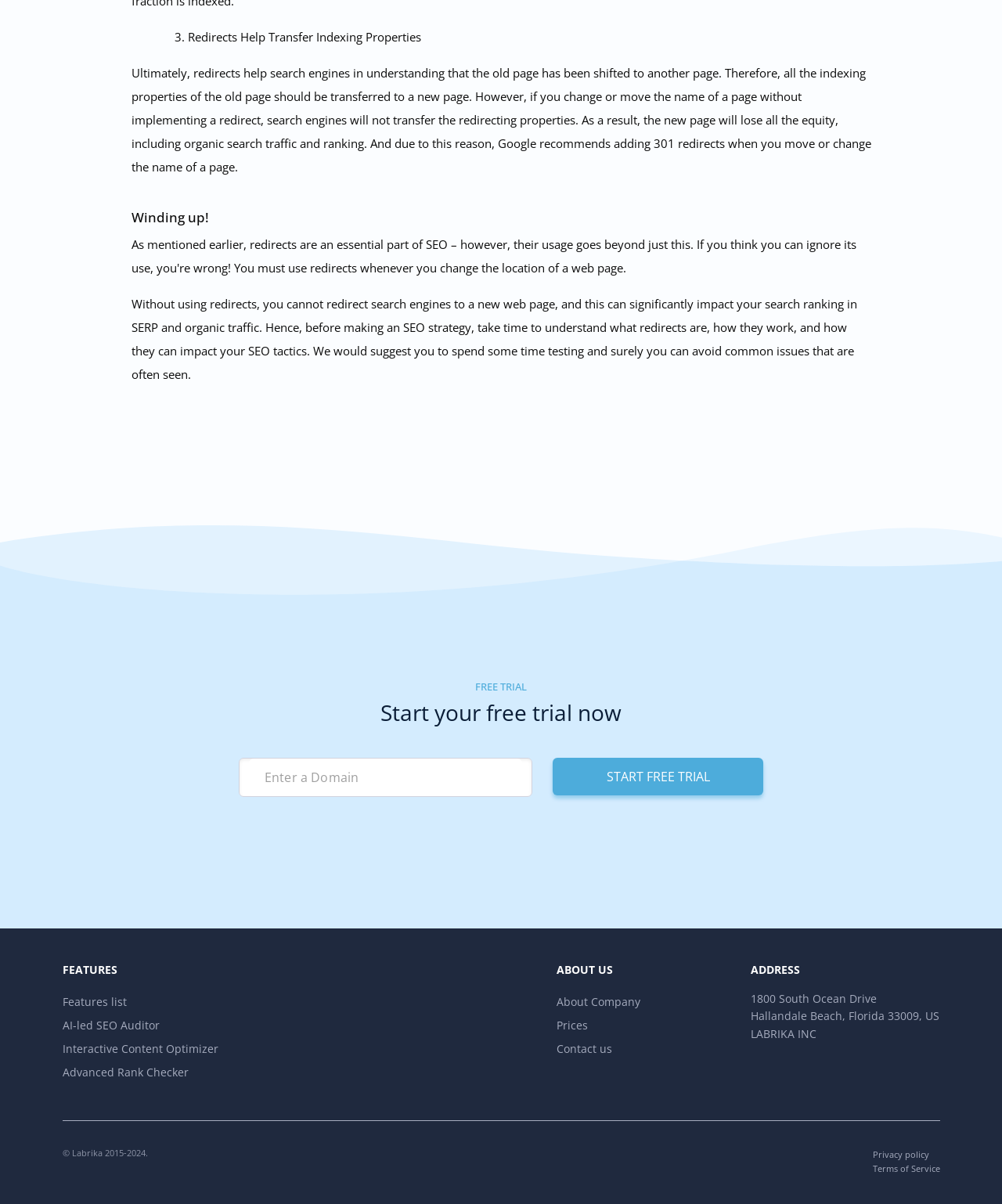Bounding box coordinates are to be given in the format (top-left x, top-left y, bottom-right x, bottom-right y). All values must be floating point numbers between 0 and 1. Provide the bounding box coordinate for the UI element described as: Privacy policy

[0.871, 0.954, 0.927, 0.964]